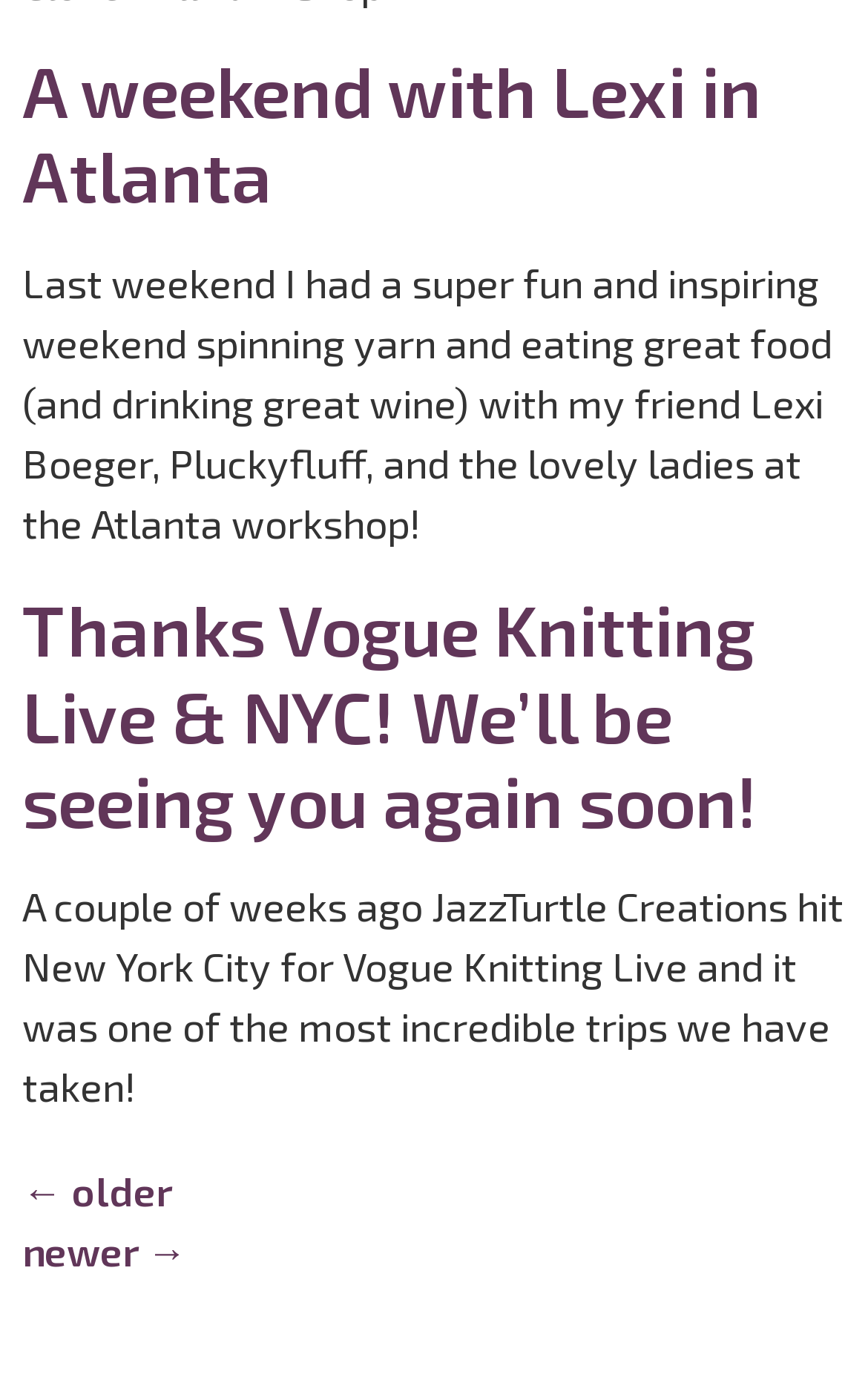Can you give a comprehensive explanation to the question given the content of the image?
What is the topic of the first article?

I determined the topic of the first article by reading the StaticText element within the first article element, which mentions 'spinning yarn and eating great food'.